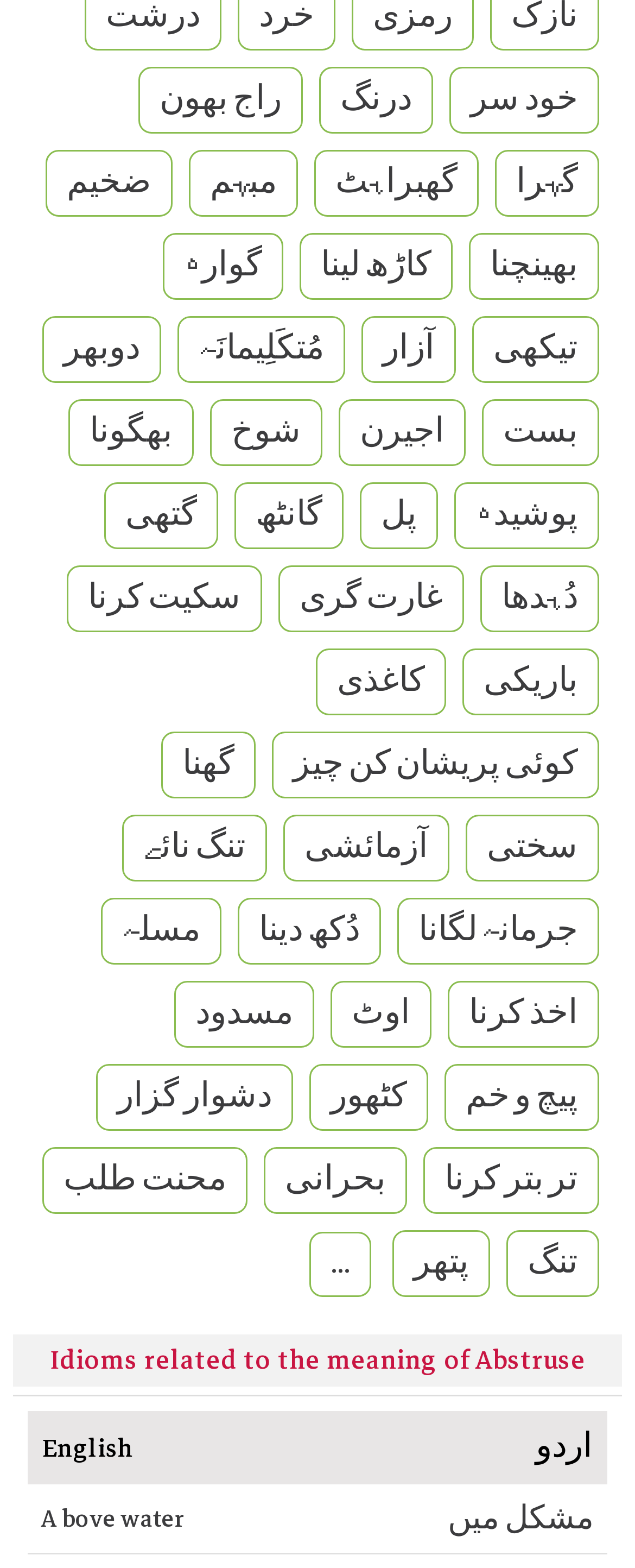What is the language of the idioms on the right side of the table?
Kindly offer a comprehensive and detailed response to the question.

The table on the webpage has two columns, with the left column labeled 'English' and the right column labeled 'اردو', which is the Urdu language. Therefore, the idioms on the right side of the table are in Urdu.